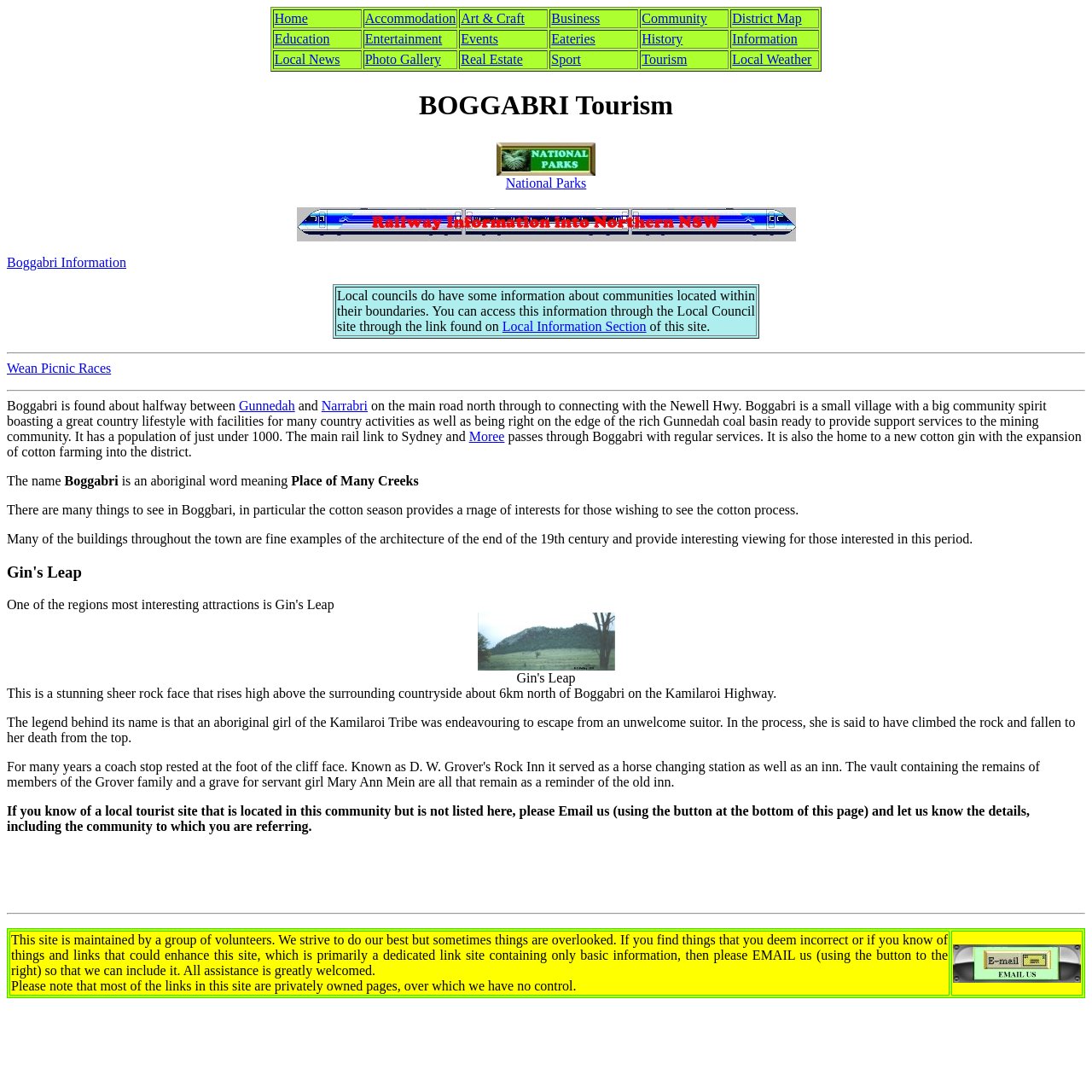Give a detailed account of the webpage's layout and content.

The webpage is about Boggabri Tourism, with a focus on providing information about the local community, attractions, and activities. At the top, there is a heading "BOGGABRI Tourism" followed by a table with multiple rows, each containing several grid cells with links to different sections, such as "Home", "Accommodation", "Art & Craft", and more.

Below the table, there is a large heading "BOGGABRI Tourism" again, followed by a layout table with a link to "National Parks National Parks" and an image of National Parks. Next to it, there is a link to "RAILWAY INFORMATION" with an image.

The page then provides information about Boggabri, including its location, population, and facilities. There are several paragraphs of text describing the town's history, architecture, and attractions, such as the cotton gin and Gin's Leap, a stunning rock face with a legend behind its name.

Throughout the page, there are several links to other sections, such as "Local Information Section", "Gunnedah", "Narrabri", and "Moree". There are also images and separators breaking up the text.

At the bottom of the page, there is a table with a message about the site being maintained by volunteers and encouraging users to email them with corrections or suggestions. There is also a grid cell with a link to "Email us".